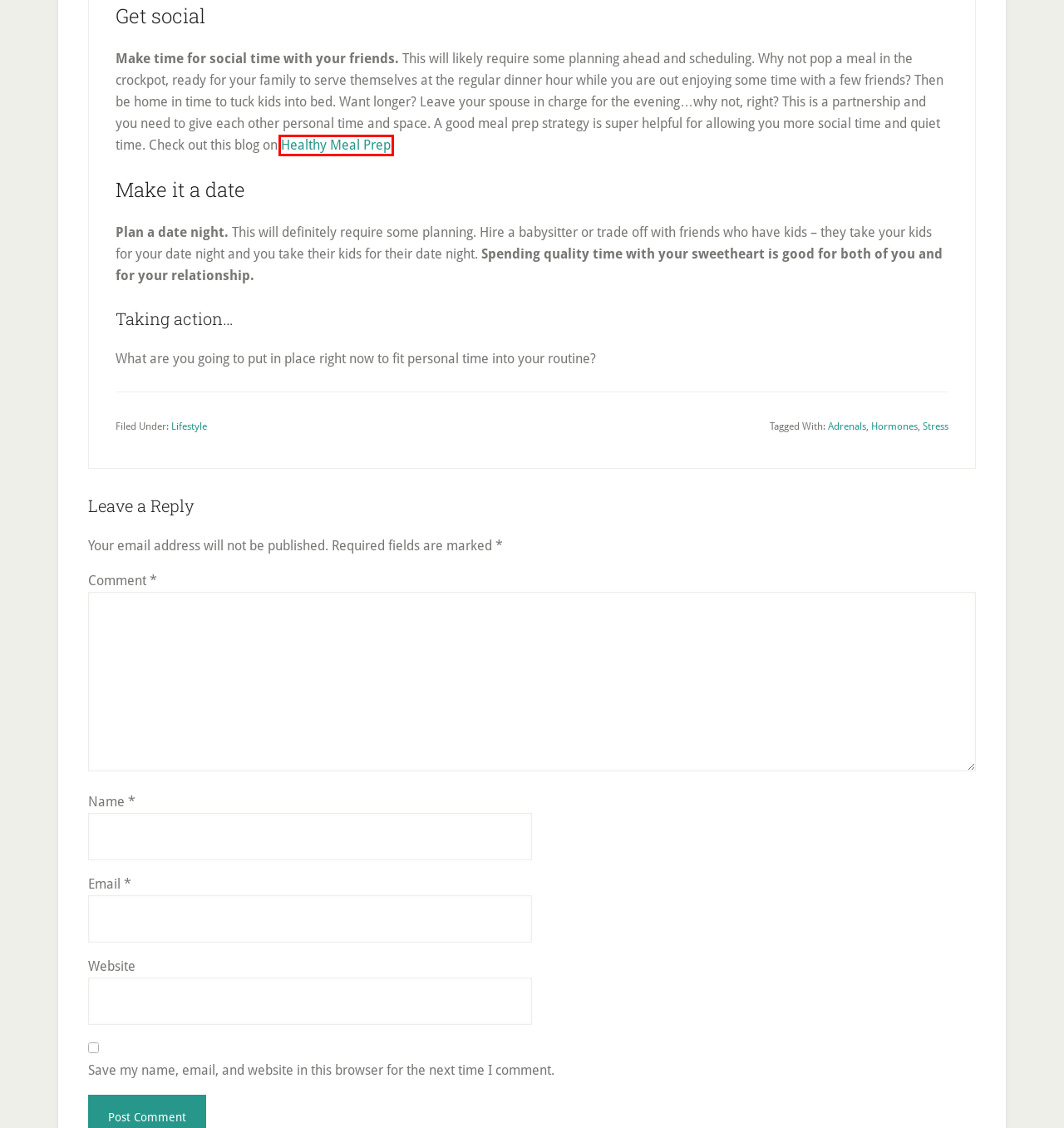You are presented with a screenshot of a webpage with a red bounding box. Select the webpage description that most closely matches the new webpage after clicking the element inside the red bounding box. The options are:
A. WordPress Themes by StudioPress
B. Themes Archive - StudioPress
C. Adrenals Archives - Heather Weddell
D. Hormones Archives - Heather Weddell
E. Mindset Archives - Heather Weddell
F. Healthy Meal Prep Ideas: Simplify Your Week and Eat Healthier! - Ask The Scientists
G. Blog Tool, Publishing Platform, and CMS – WordPress.org
H. Stress Archives - Heather Weddell

F